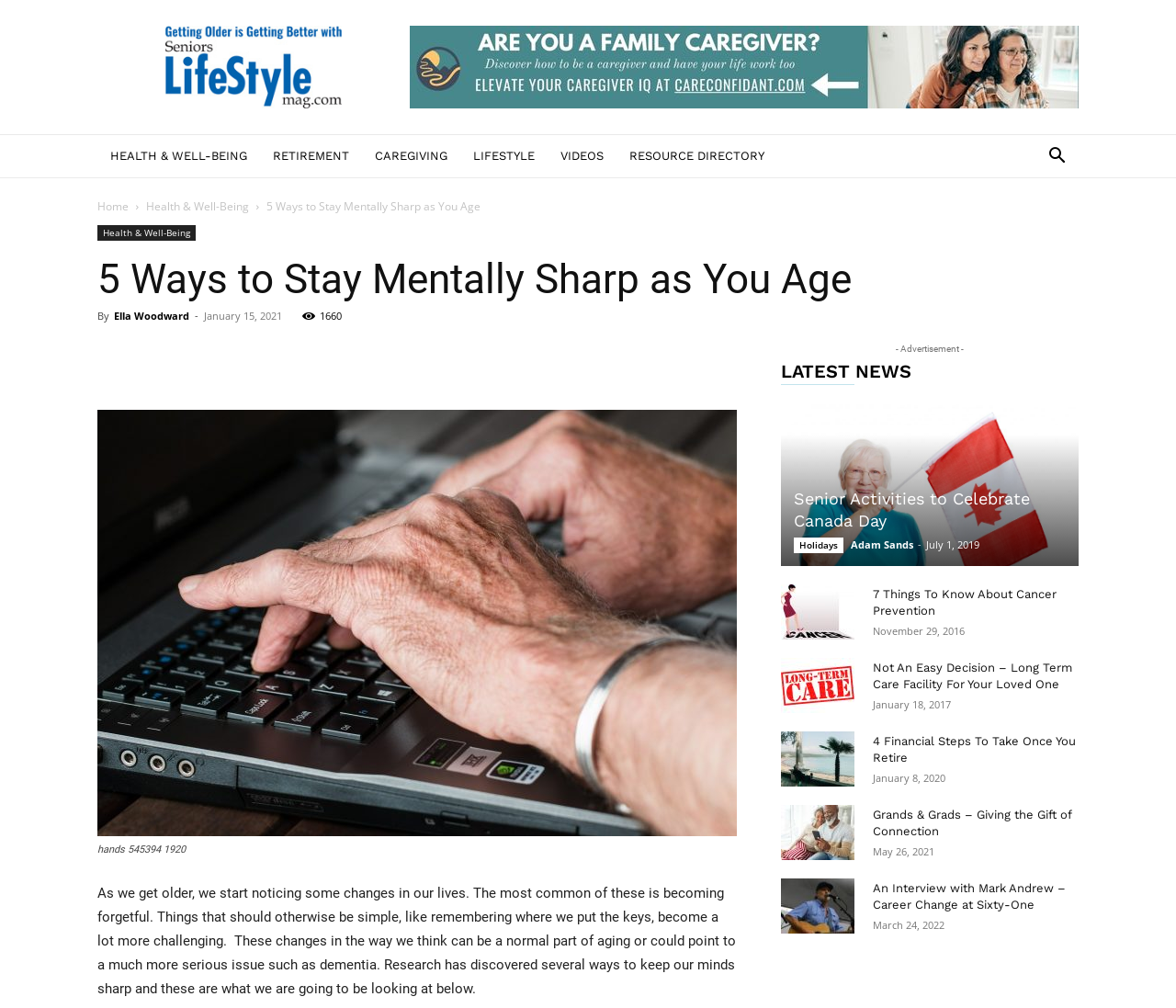What is the topic of the article?
Answer the question with detailed information derived from the image.

I determined the topic of the article by reading the heading '5 Ways to Stay Mentally Sharp as You Age' and the introductory paragraph that discusses the changes in thinking that occur with aging.